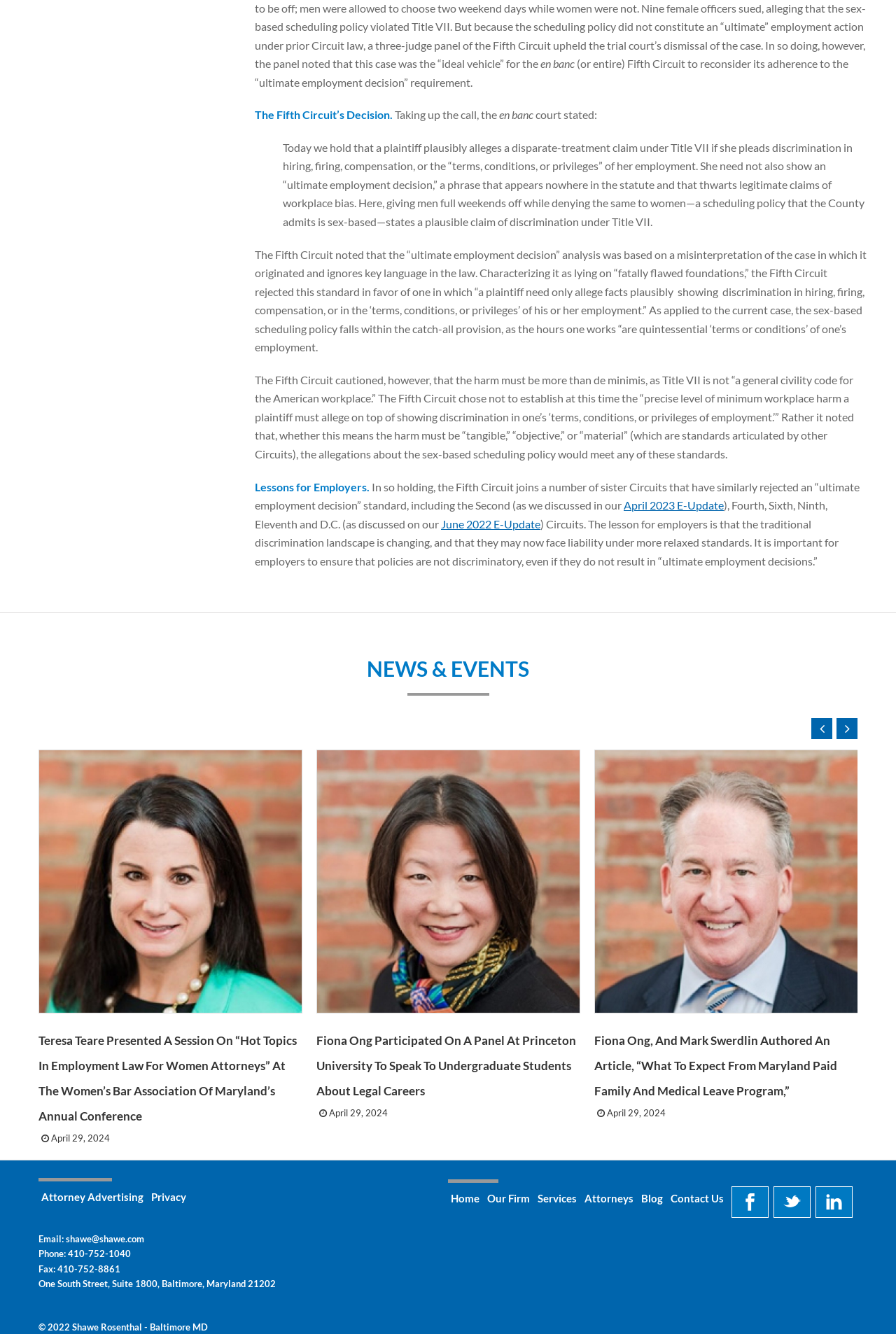Provide the bounding box coordinates of the UI element that matches the description: "410-752-1040".

[0.076, 0.936, 0.146, 0.944]